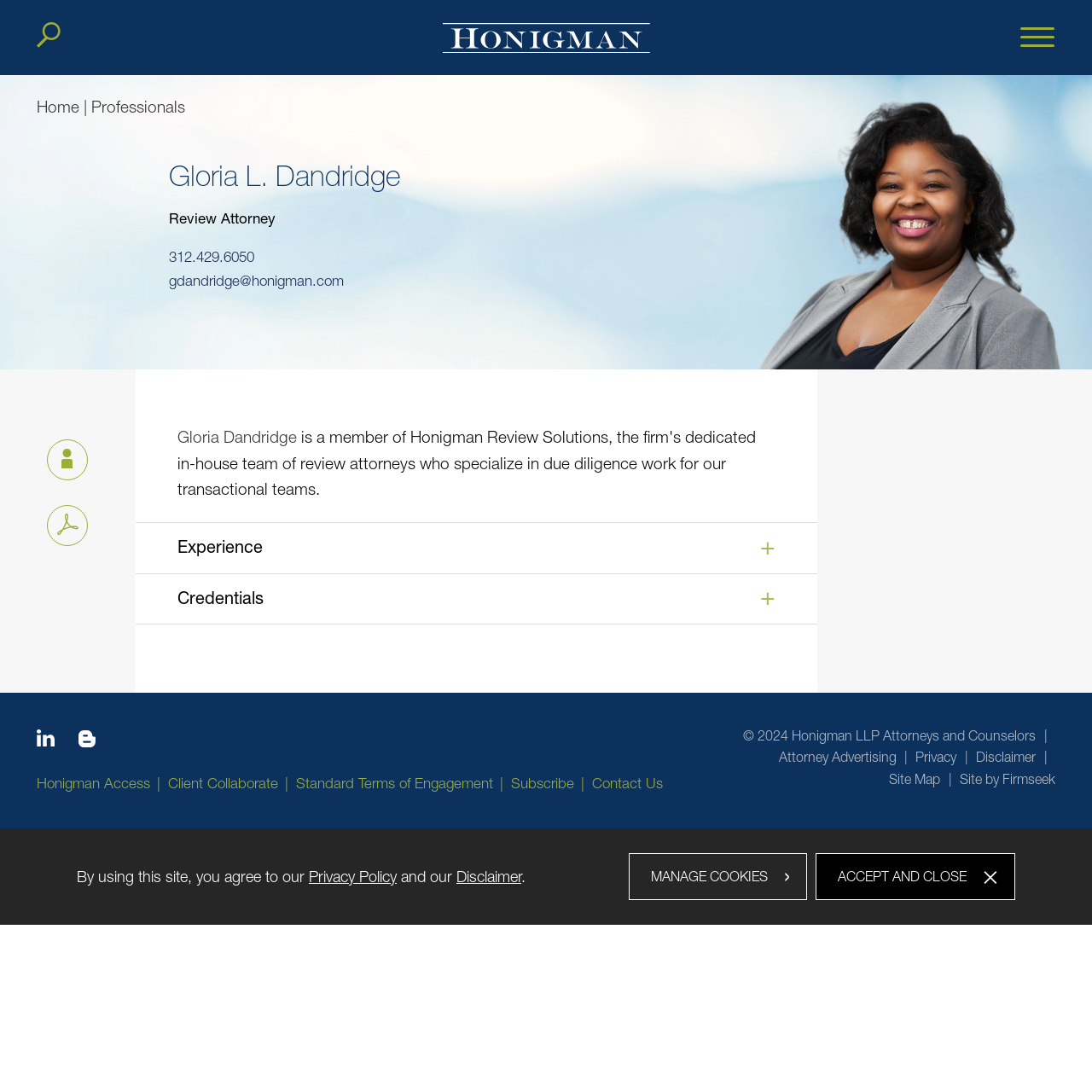What is the email address of Gloria Dandridge?
Use the screenshot to answer the question with a single word or phrase.

gdandridge@honigman.com